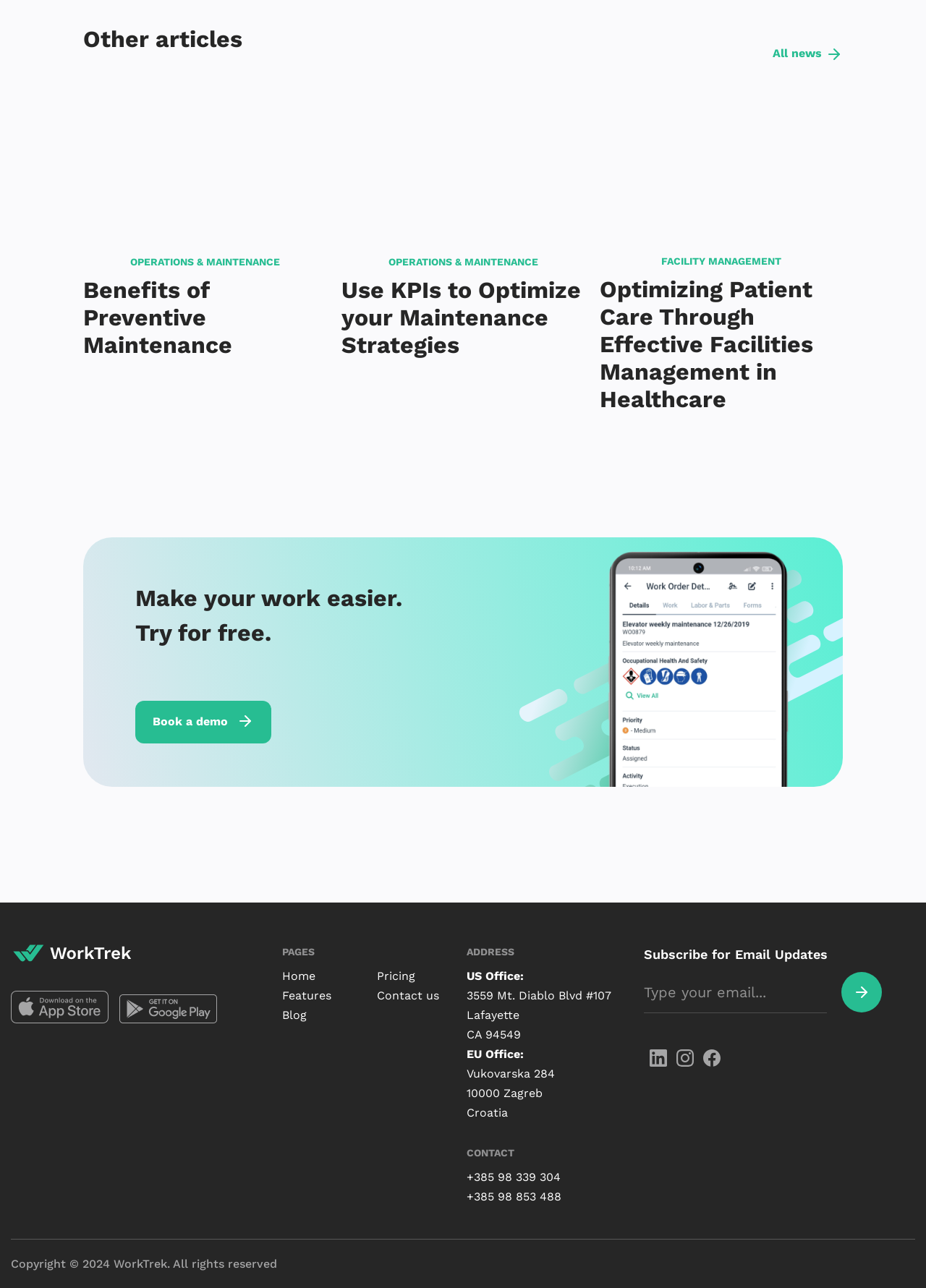What can be subscribed to on this webpage?
Look at the image and construct a detailed response to the question.

There is a section at the bottom of the webpage with a heading 'Subscribe for Email Updates' and a textbox to enter an email address. This suggests that users can subscribe to receive email updates from the website.